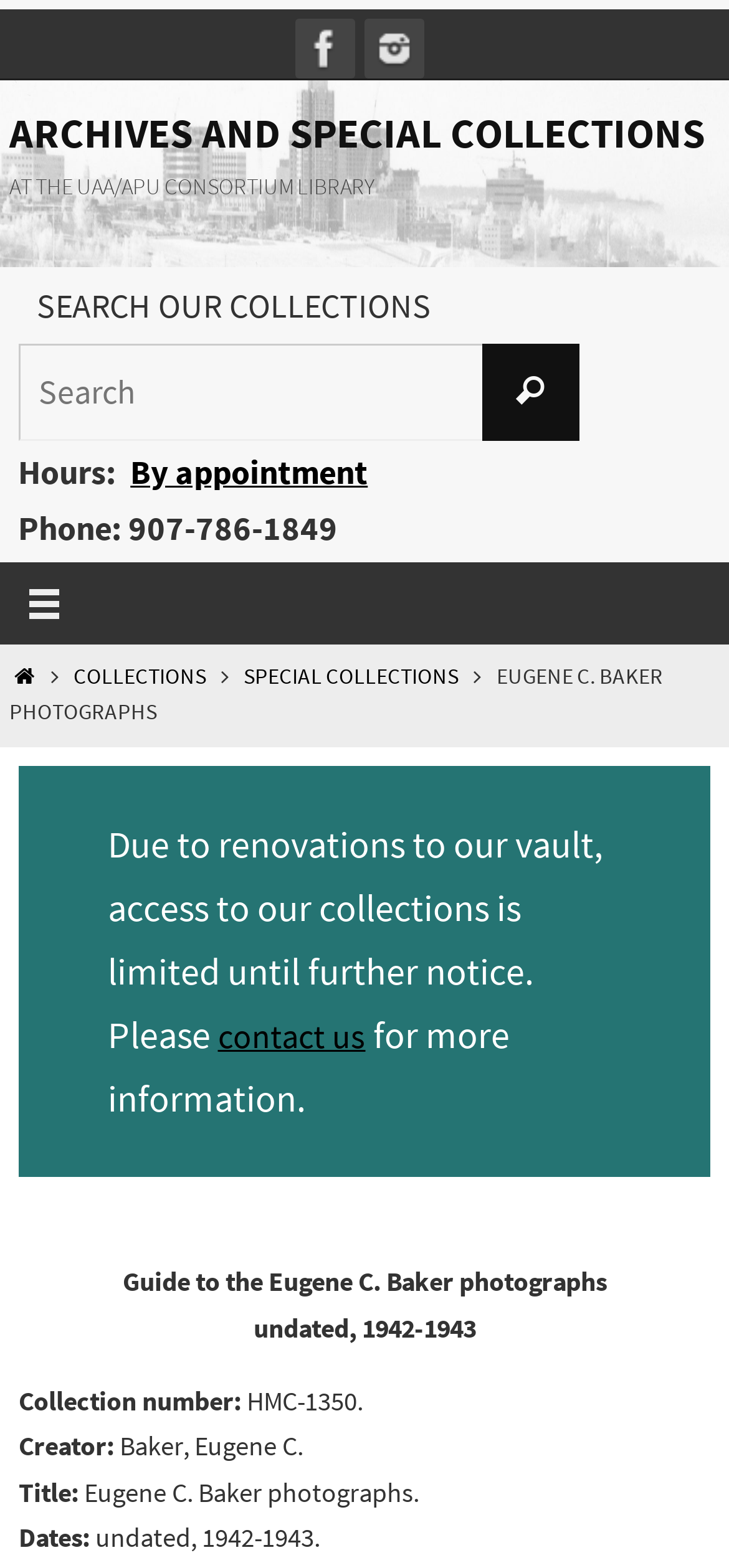Find the bounding box coordinates of the clickable element required to execute the following instruction: "Go to home page". Provide the coordinates as four float numbers between 0 and 1, i.e., [left, top, right, bottom].

[0.013, 0.423, 0.054, 0.439]